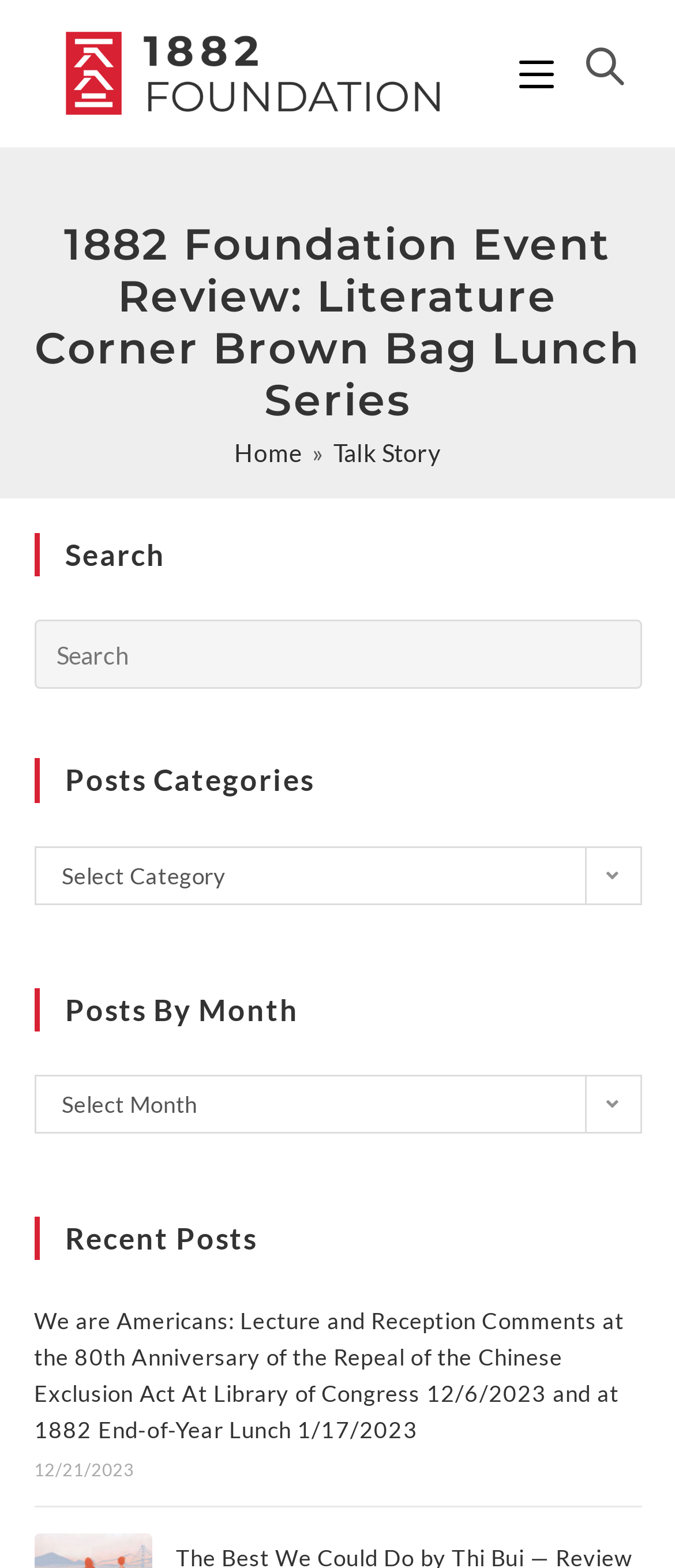Offer a thorough description of the webpage.

The webpage is about the 1882 Foundation Event Review, specifically the Literature Corner Brown Bag Lunch Series. At the top left, there is a logo of the 1882 Foundation, which is an image with a link to the foundation's website. 

On the top right, there are two links: "Mobile Menu" and "Search for:". Below these links, there is a header section that spans the entire width of the page. This section contains the title of the event review, "1882 Foundation Event Review: Literature Corner Brown Bag Lunch Series", in a large font size. 

Below the title, there is a navigation section with breadcrumbs, which includes links to "Home" and "Talk Story", separated by a "»" symbol. 

The page is then divided into several sections, each with its own heading. The first section is for searching the website, with a search box and a button. The second section is for selecting posts by categories, with a dropdown combobox. The third section is for selecting posts by month, with another dropdown combobox. 

The final section is for recent posts, which lists a single post with a long title, "We are Americans: Lecture and Reception Comments at the 80th Anniversary of the Repeal of the Chinese Exclusion Act At Library of Congress 12/6/2023 and at 1882 End-of-Year Lunch 1/17/2023", along with its publication date, "12/21/2023".